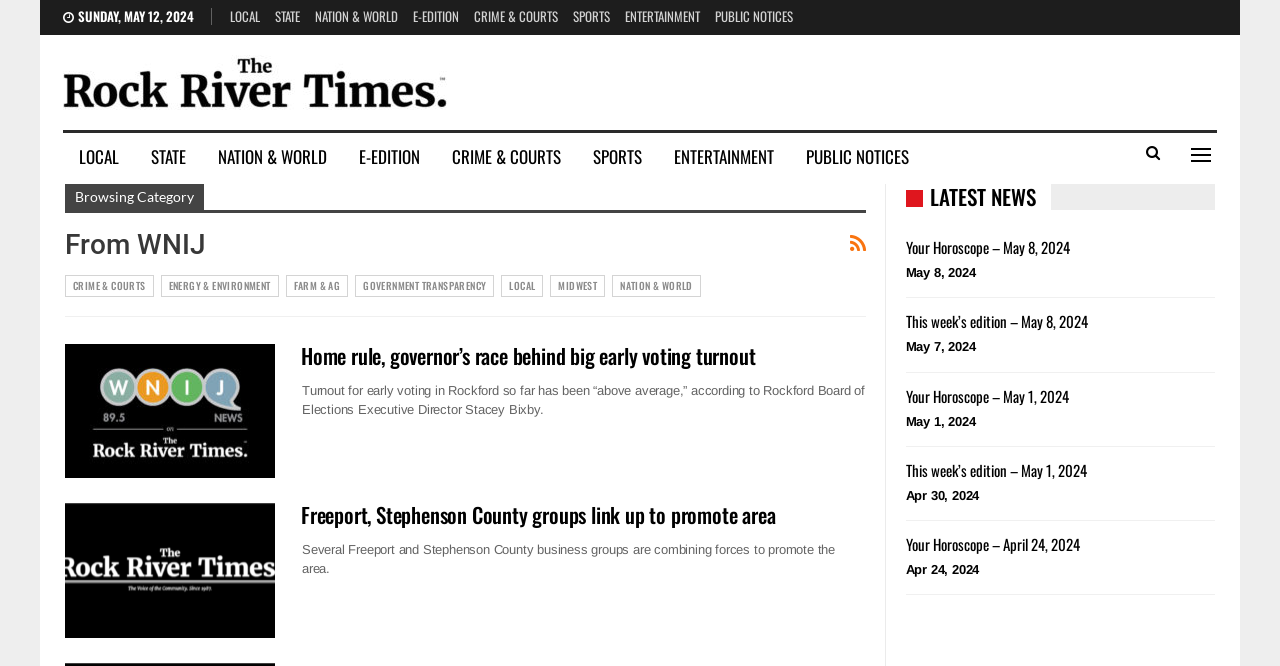Please respond to the question using a single word or phrase:
What is the date displayed at the top of the webpage?

SUNDAY, MAY 12, 2024